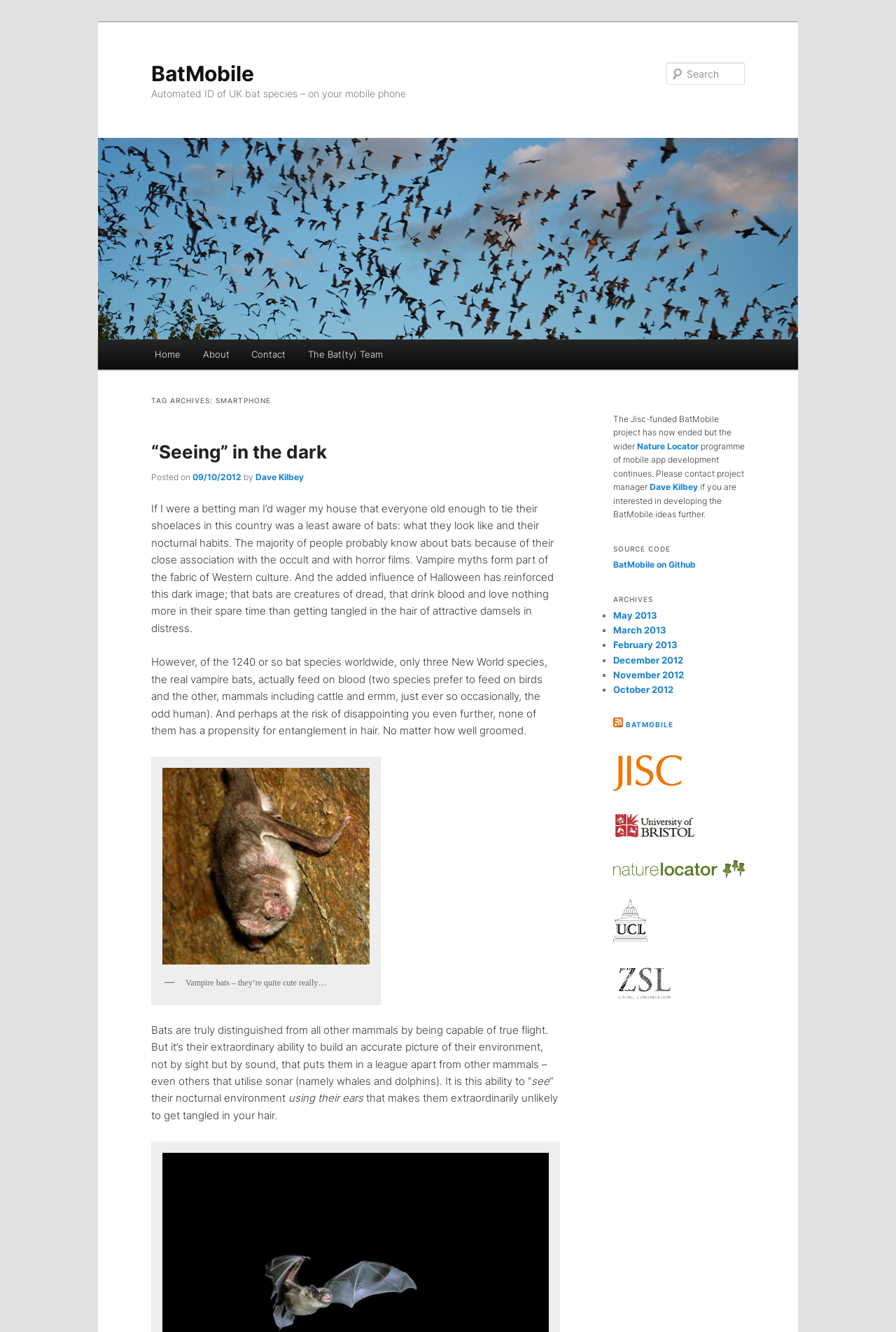Based on the image, please respond to the question with as much detail as possible:
How many species of bats feed on blood?

According to the text, 'only three New World species, the real vampire bats, actually feed on blood' which implies that there are three species of bats that feed on blood.